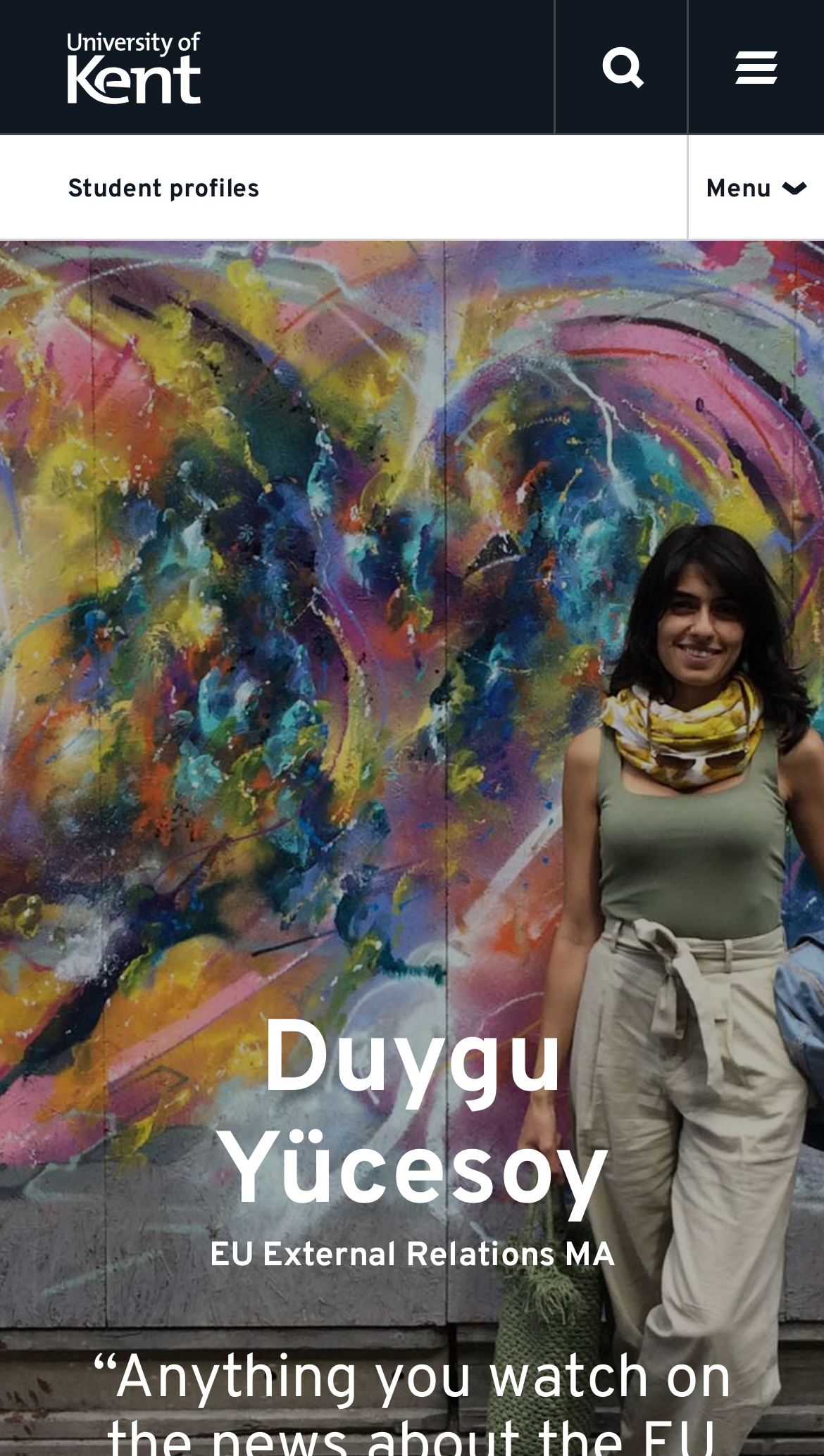From the screenshot, find the bounding box of the UI element matching this description: "The University of Kent". Supply the bounding box coordinates in the form [left, top, right, bottom], each a float between 0 and 1.

[0.0, 0.0, 0.326, 0.093]